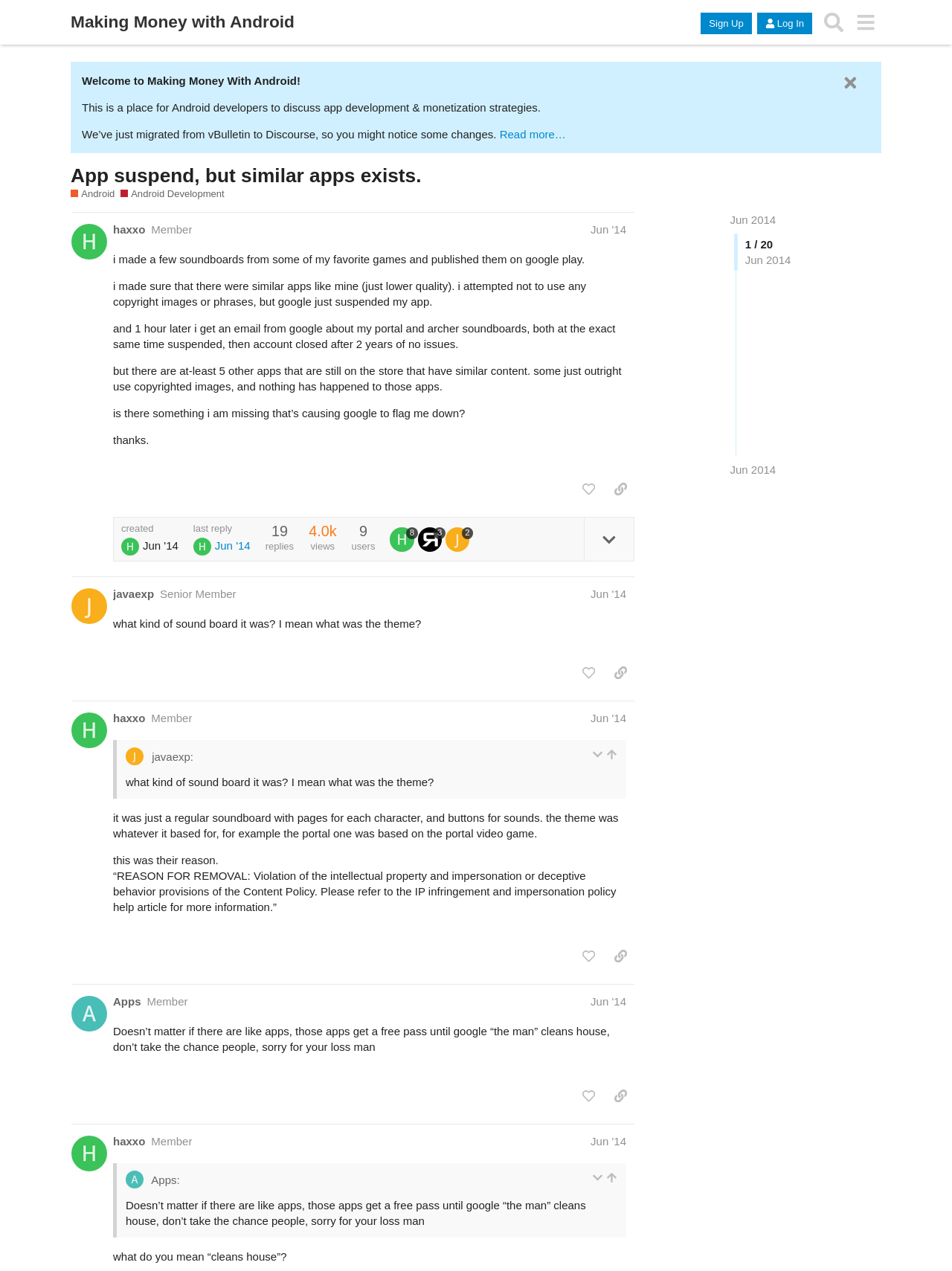Provide the bounding box coordinates of the HTML element described as: "Log In". The bounding box coordinates should be four float numbers between 0 and 1, i.e., [left, top, right, bottom].

[0.795, 0.01, 0.853, 0.027]